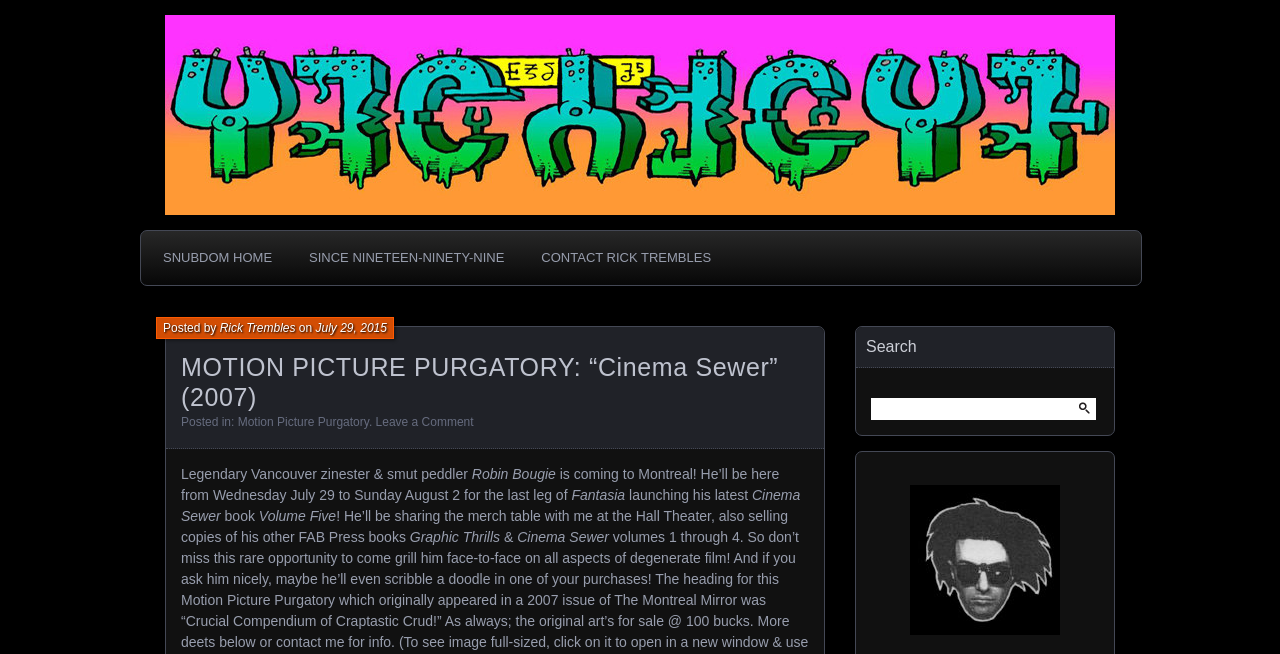What is the purpose of the search bar on the webpage?
Please provide a single word or phrase as your answer based on the screenshot.

To search the website